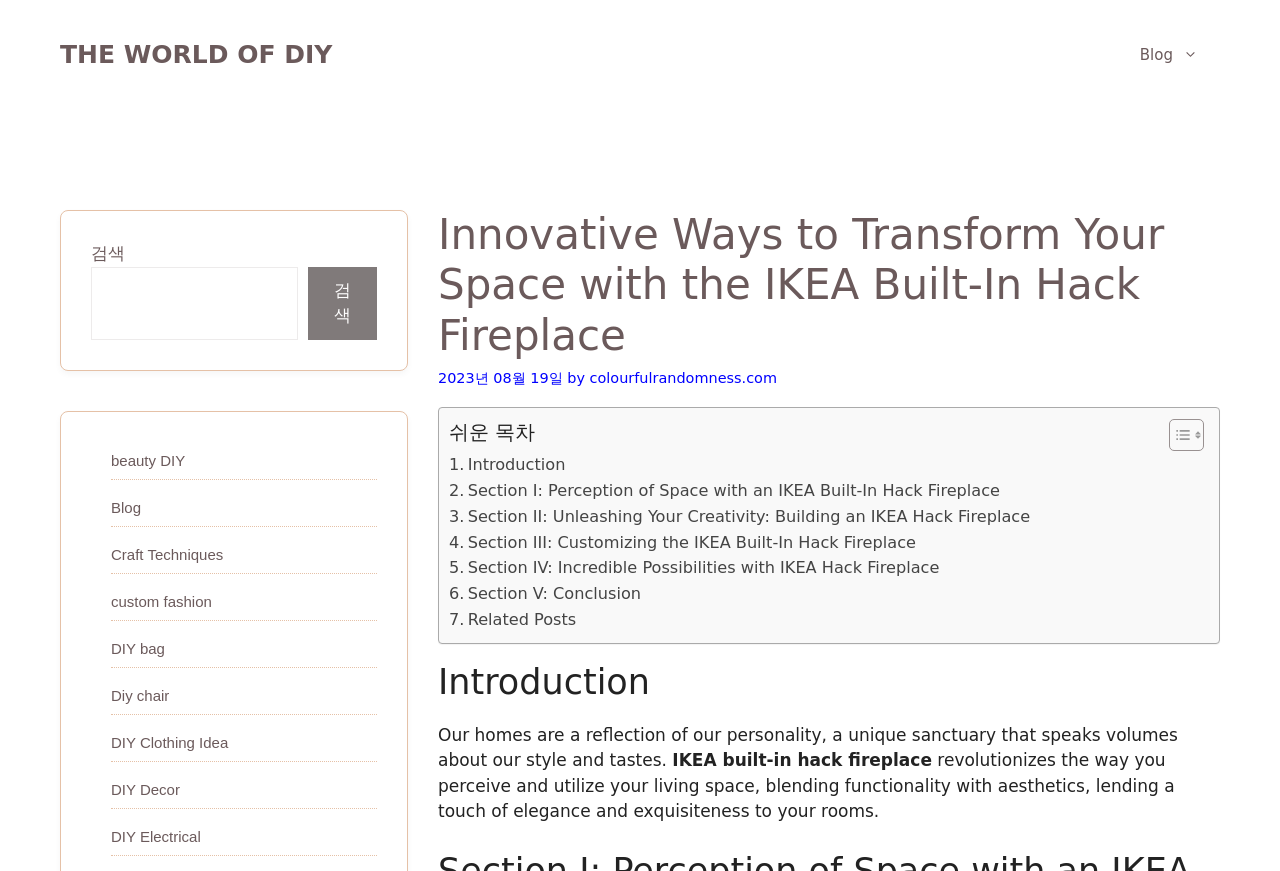What is the date of the blog post?
Using the picture, provide a one-word or short phrase answer.

2023년 08월 19일